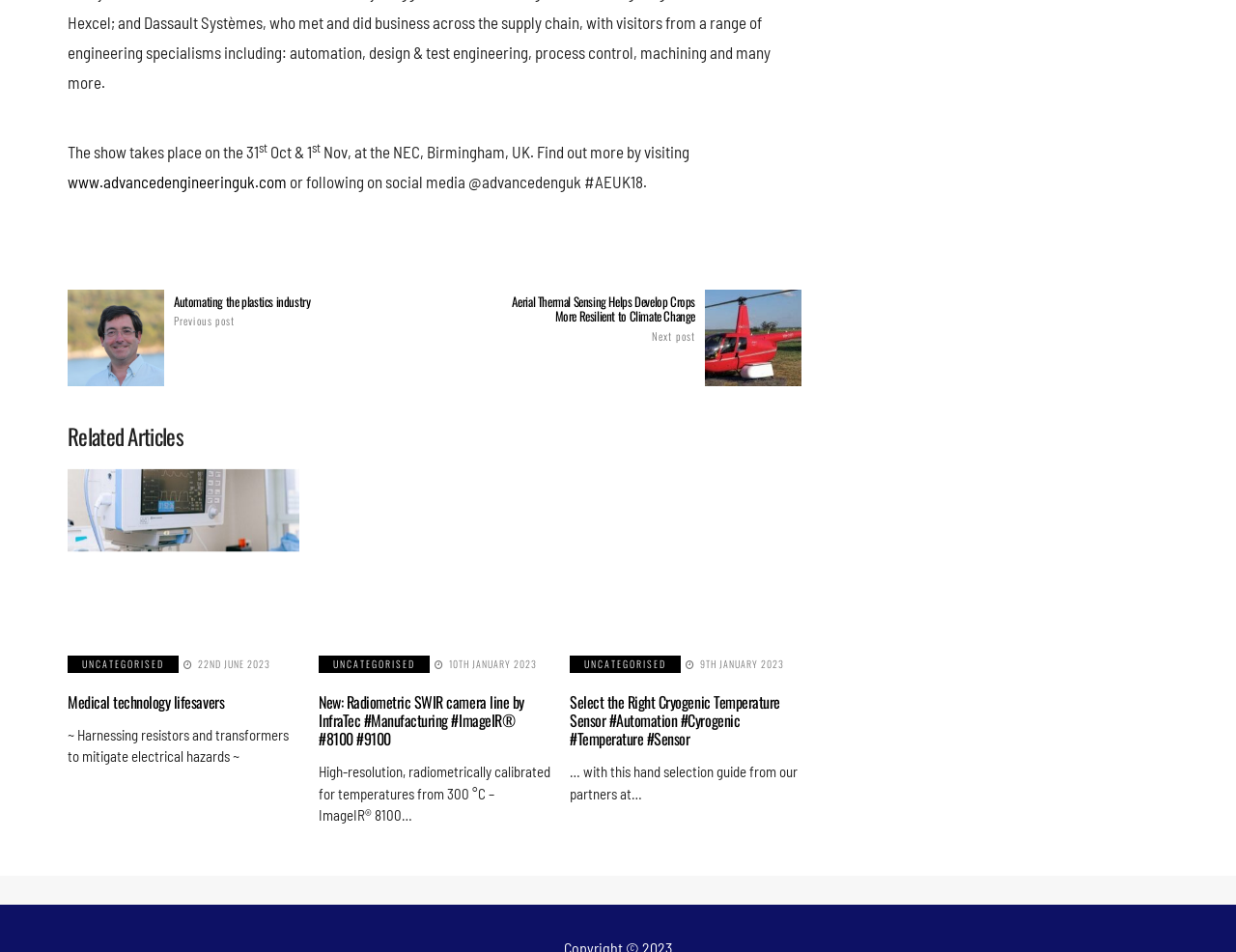What is the URL to find out more about the show?
Please provide a detailed answer to the question.

The URL to find out more about the show can be found in the link text 'www.advancedengineeringuk.com', which is located below the show date and location information.